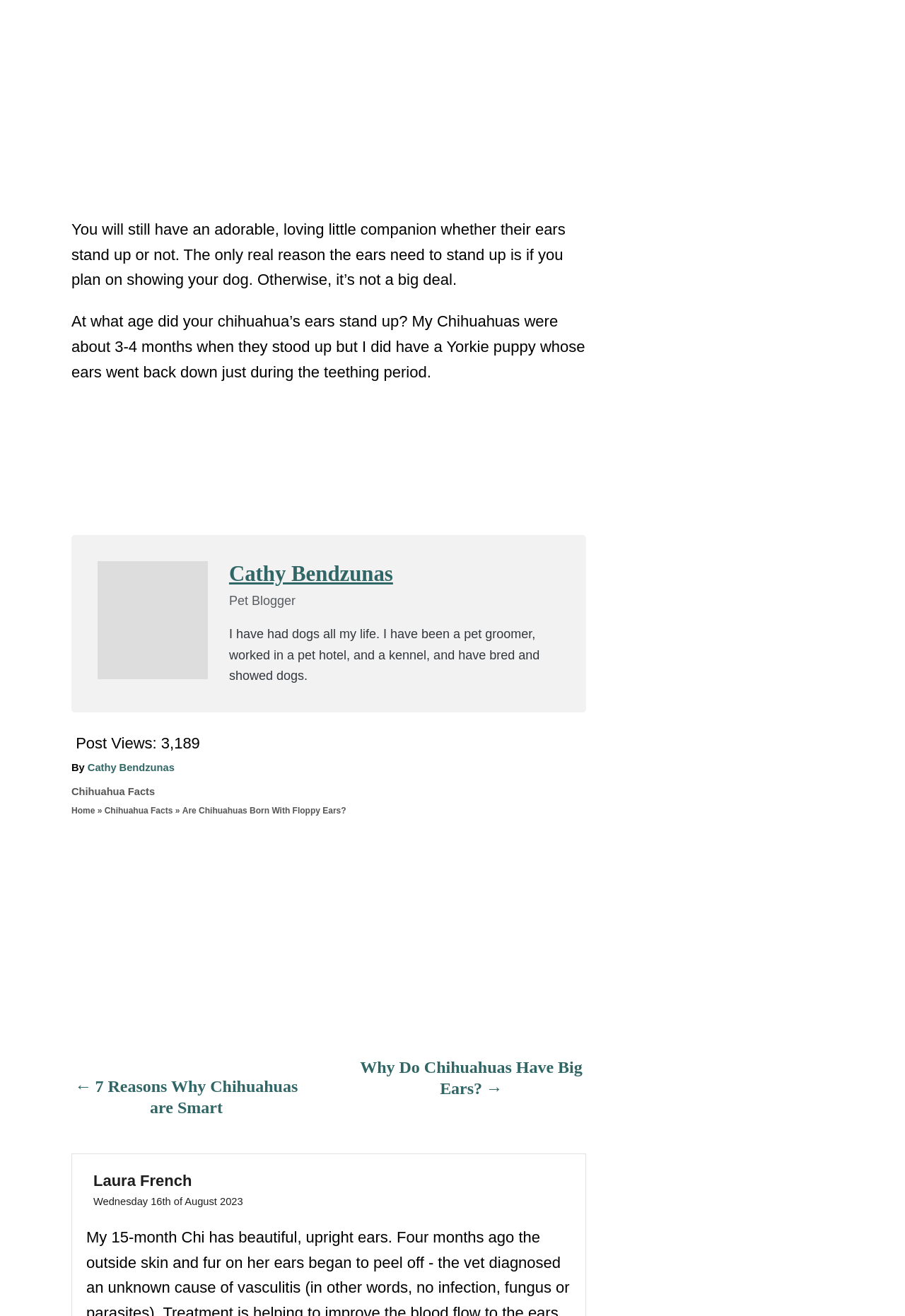Show the bounding box coordinates of the element that should be clicked to complete the task: "Go to the previous post".

[0.079, 0.818, 0.333, 0.855]